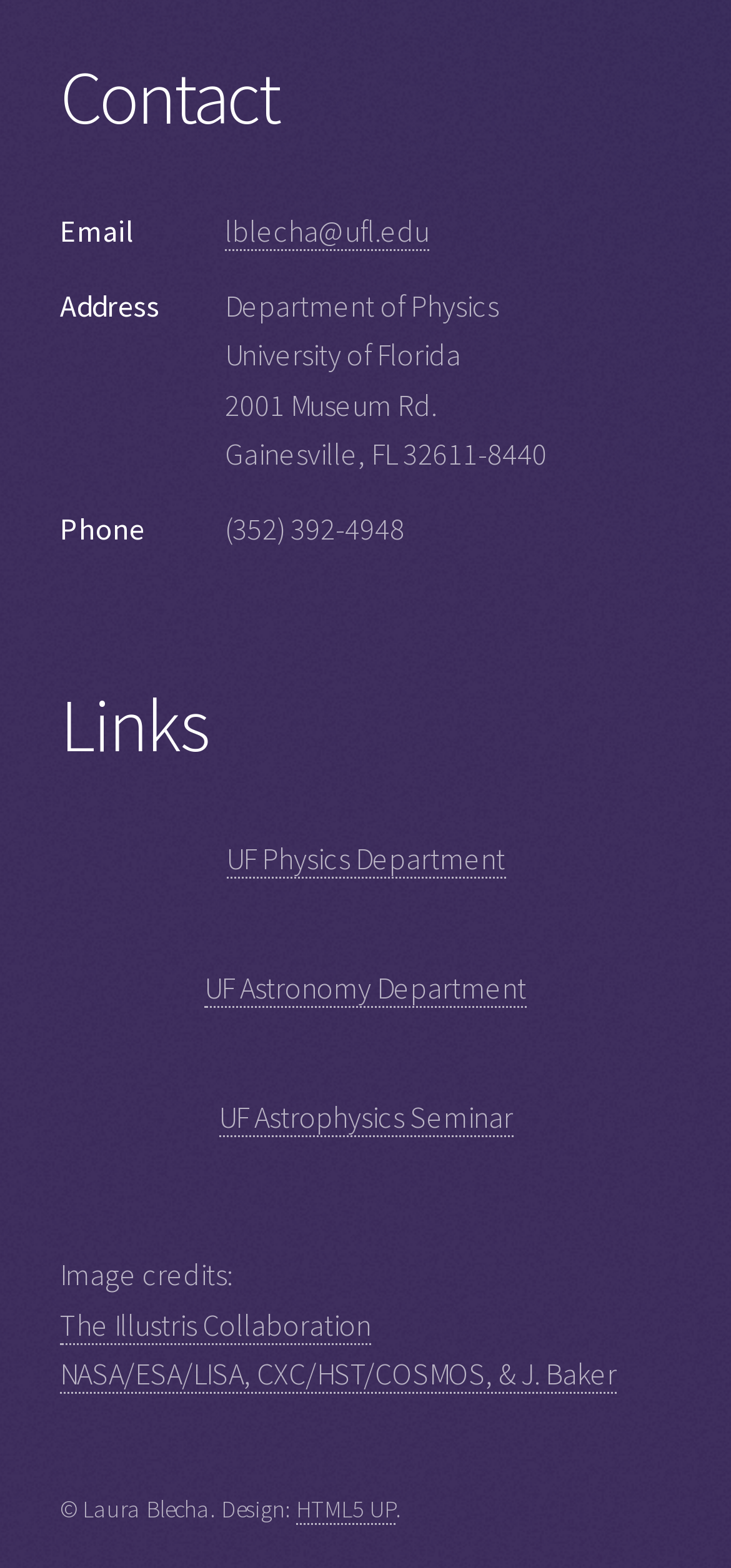How many links are there in the 'Links' section?
Using the image as a reference, answer with just one word or a short phrase.

3